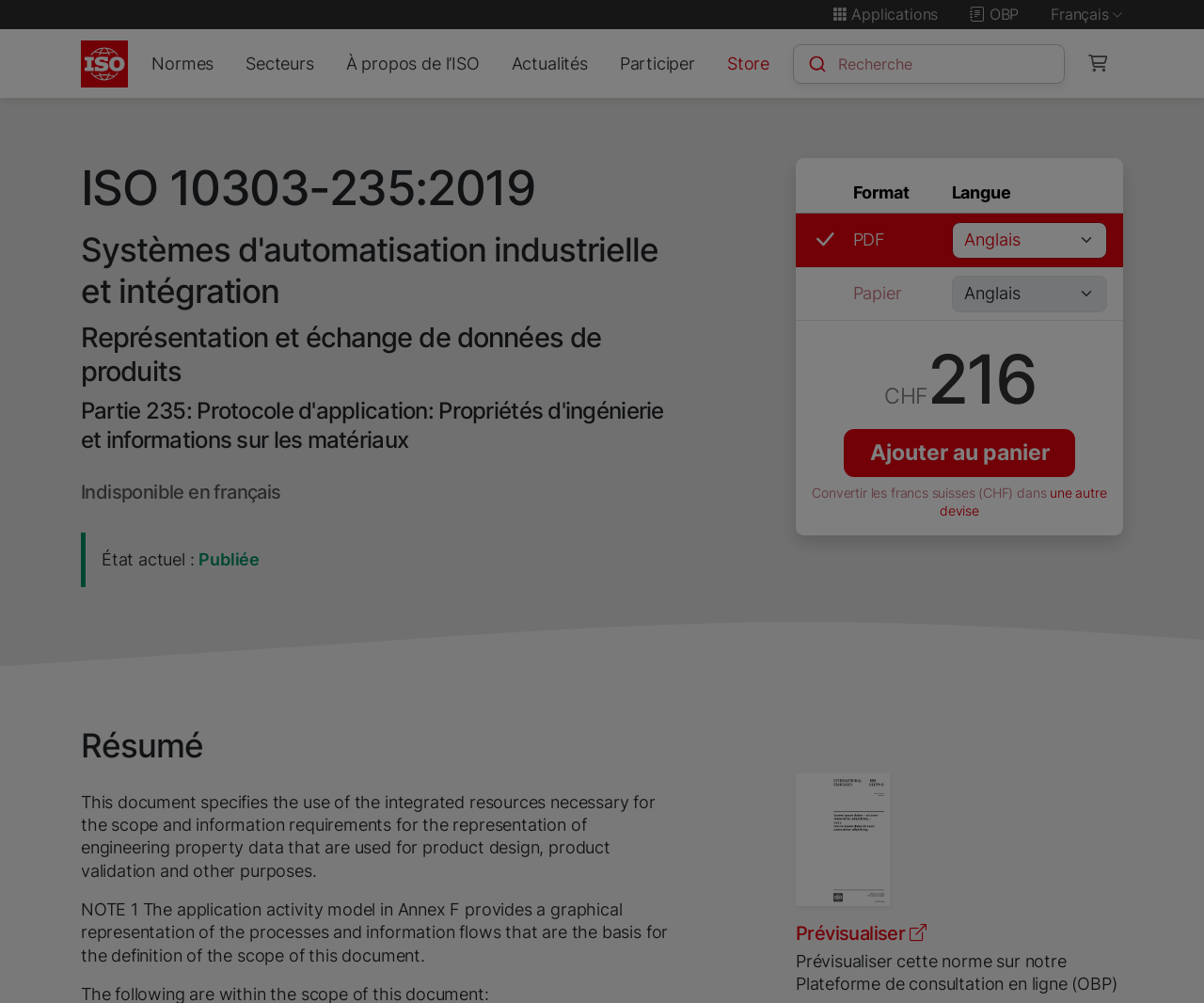Please find the bounding box coordinates in the format (top-left x, top-left y, bottom-right x, bottom-right y) for the given element description. Ensure the coordinates are floating point numbers between 0 and 1. Description: Store

[0.597, 0.044, 0.646, 0.083]